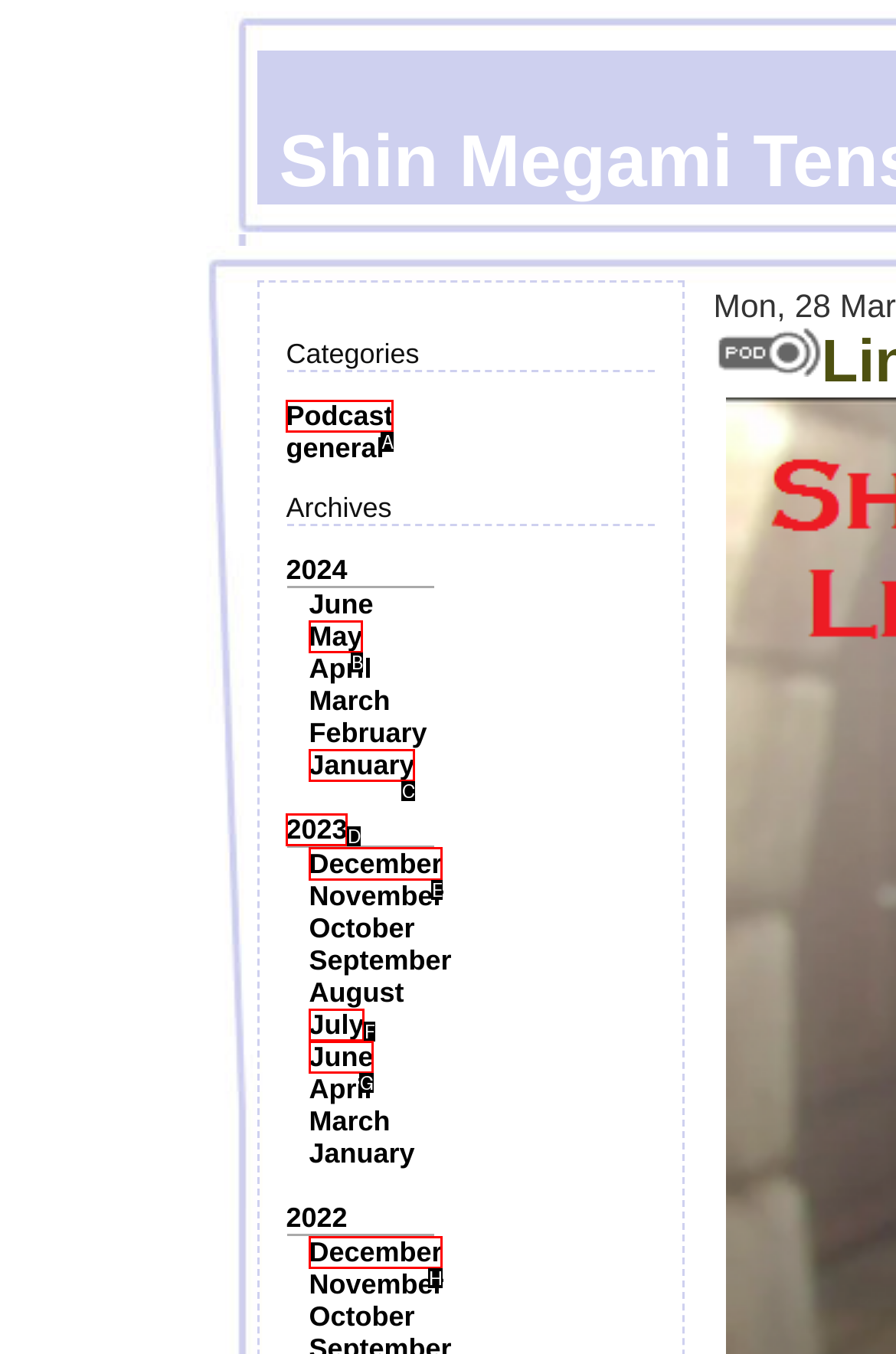Identify the HTML element that best matches the description: Podcast. Provide your answer by selecting the corresponding letter from the given options.

A